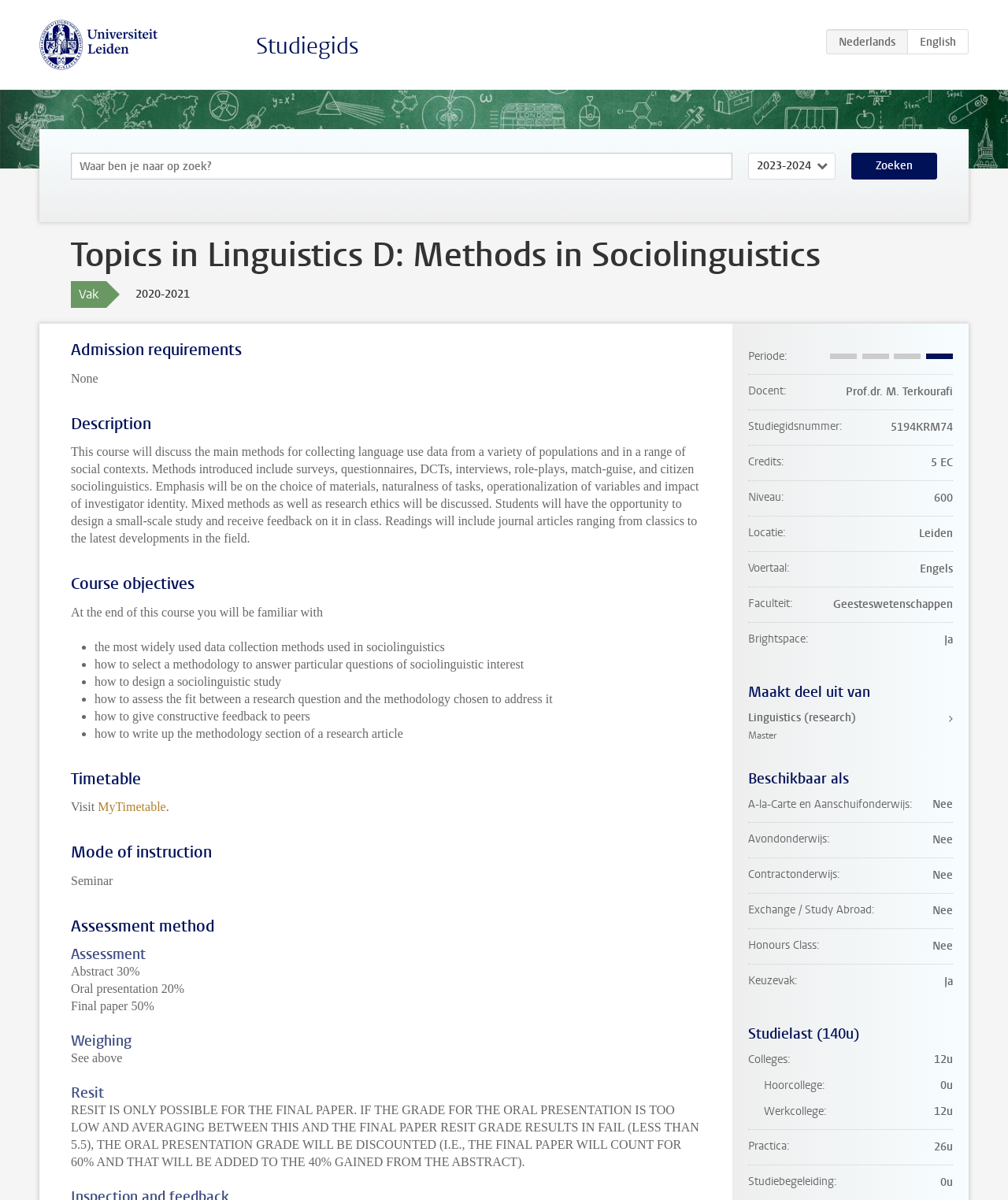Determine the bounding box coordinates of the region to click in order to accomplish the following instruction: "Select academic year". Provide the coordinates as four float numbers between 0 and 1, specifically [left, top, right, bottom].

[0.742, 0.127, 0.829, 0.15]